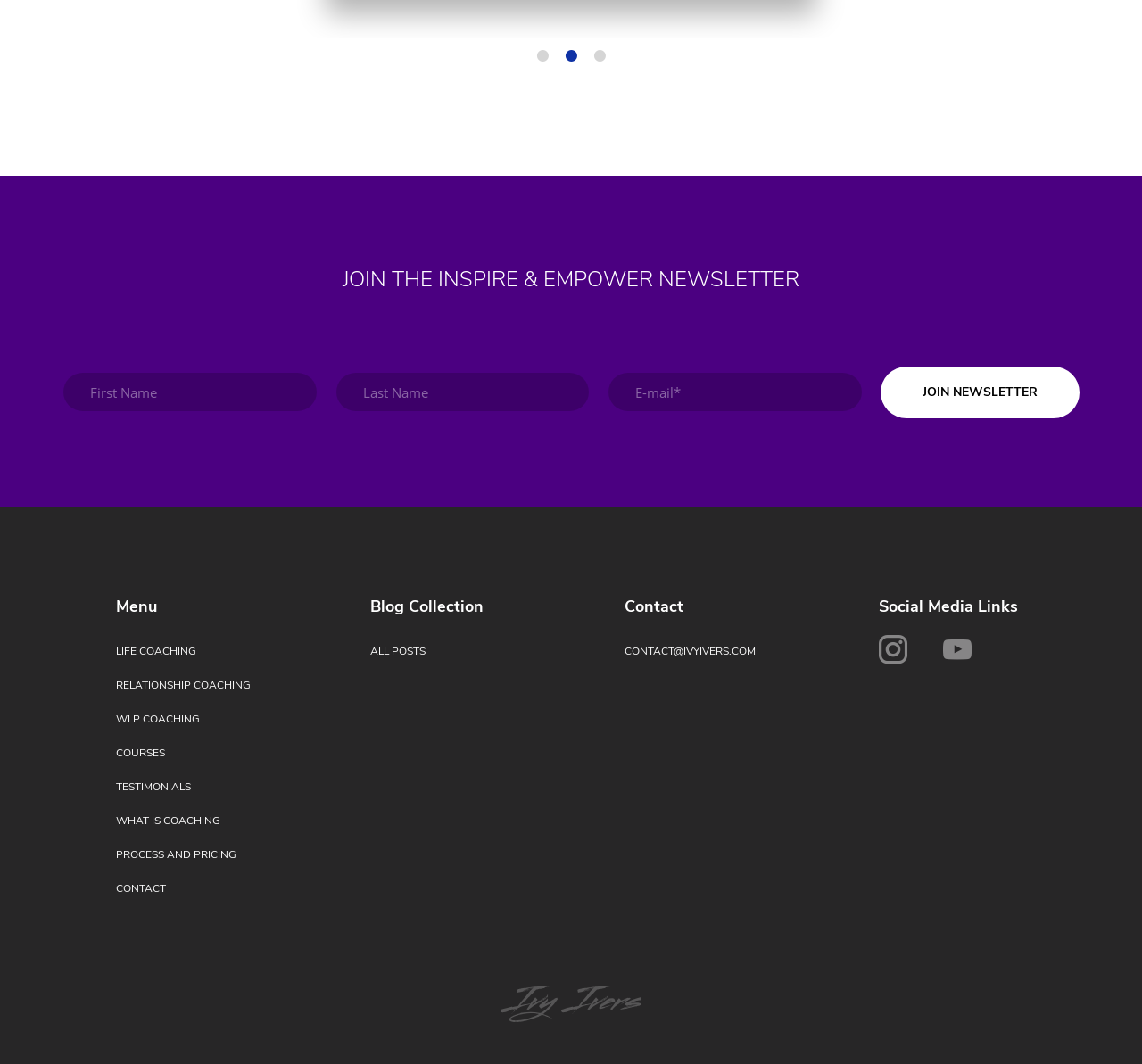What social media platforms are linked?
Based on the content of the image, thoroughly explain and answer the question.

The webpage provides links to two social media platforms, as indicated by the icons, allowing users to connect with Ivy Ivers on these platforms.